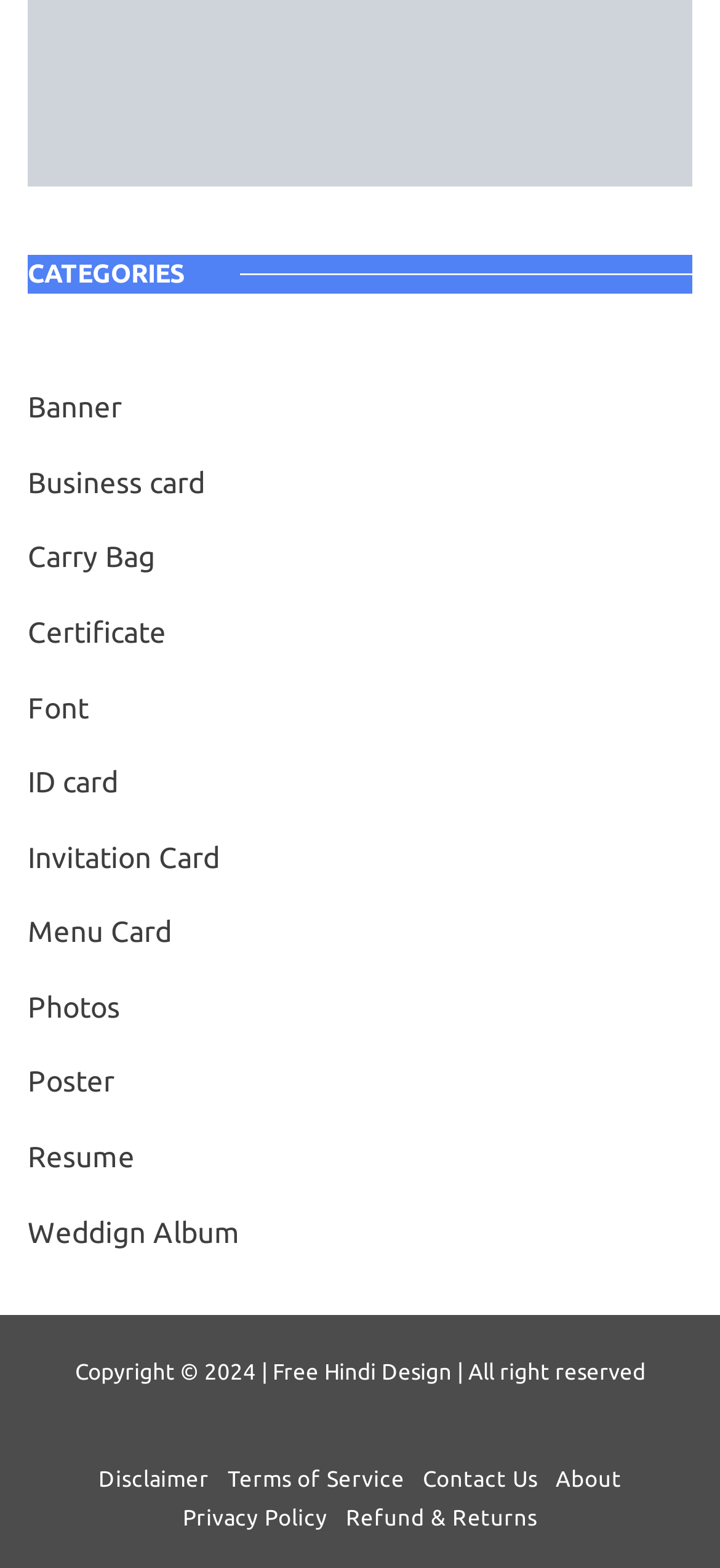Kindly provide the bounding box coordinates of the section you need to click on to fulfill the given instruction: "Explore the 'Wedding Album' option".

[0.038, 0.77, 0.333, 0.802]